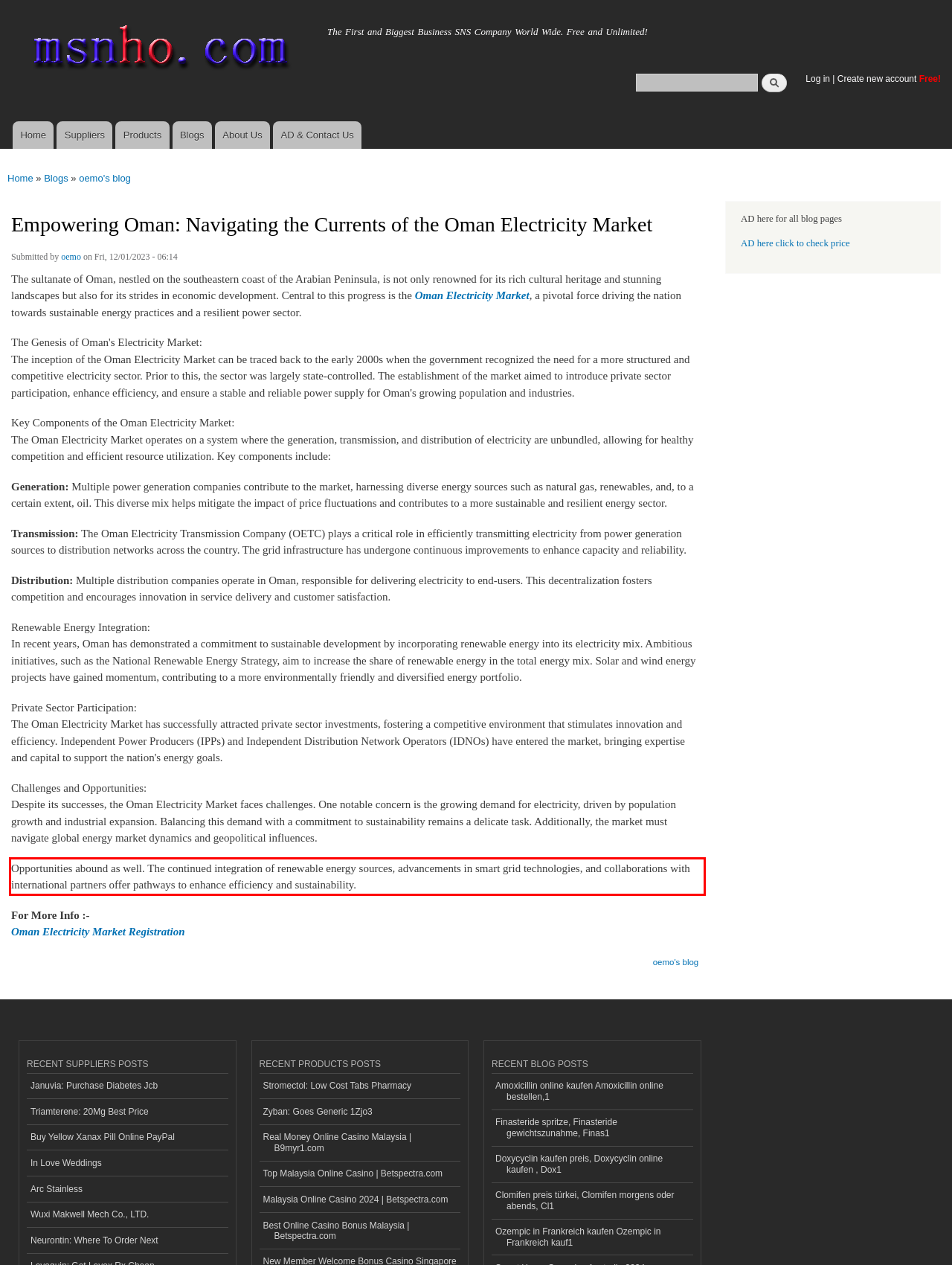By examining the provided screenshot of a webpage, recognize the text within the red bounding box and generate its text content.

Opportunities abound as well. The continued integration of renewable energy sources, advancements in smart grid technologies, and collaborations with international partners offer pathways to enhance efficiency and sustainability.